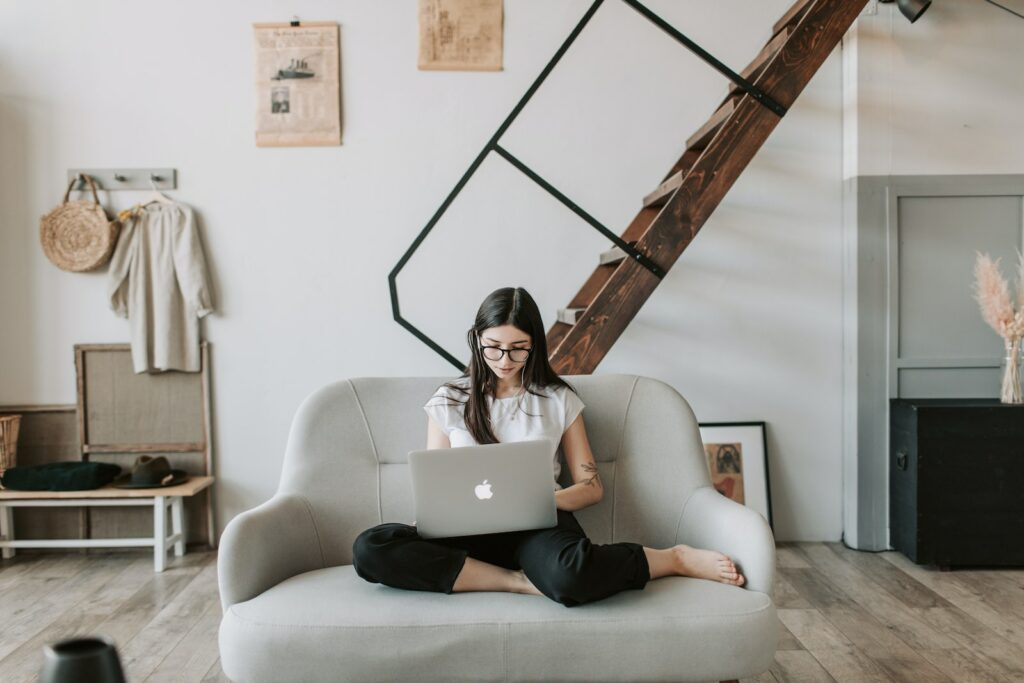What type of staircase is in the background?
Refer to the image and offer an in-depth and detailed answer to the question.

The caption describes the staircase in the background as 'warm wooden', which implies that the staircase is made of wood and has a warm, cozy tone to it.